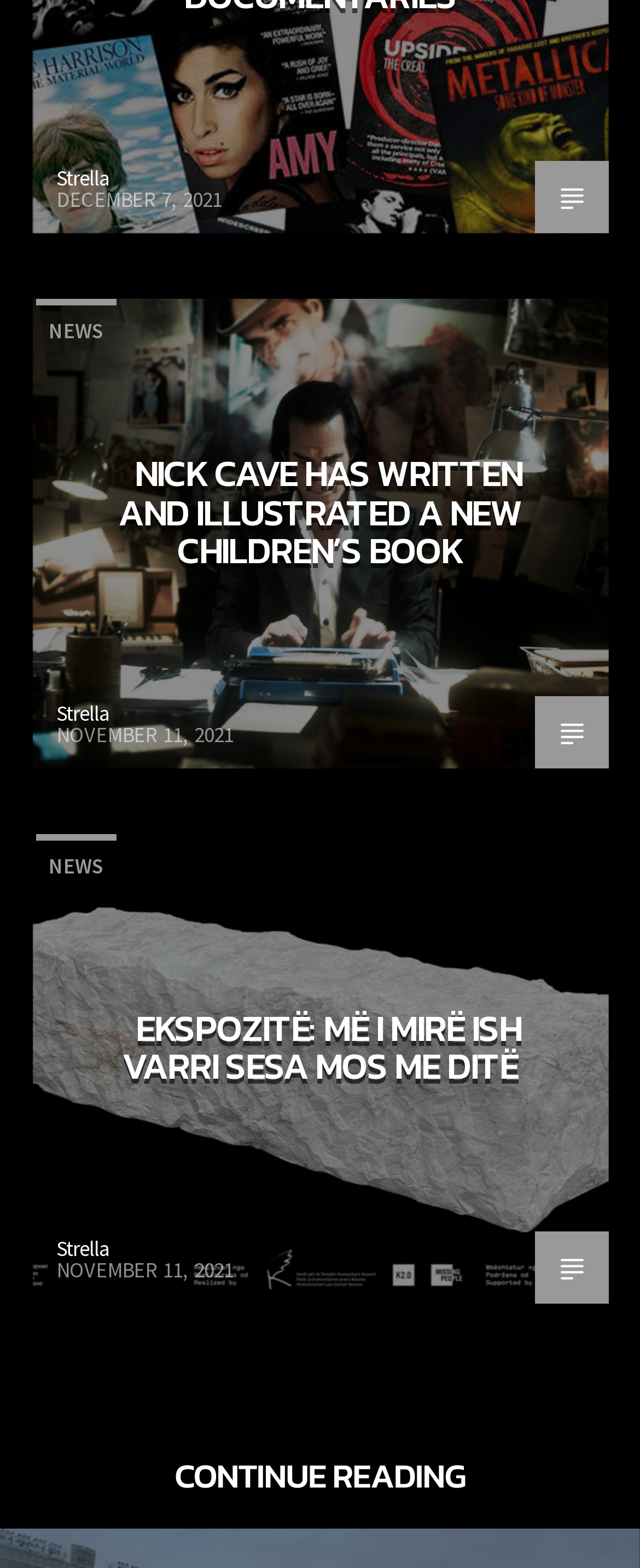Identify the bounding box coordinates of the clickable region to carry out the given instruction: "continue reading".

[0.0, 0.904, 1.0, 0.975]